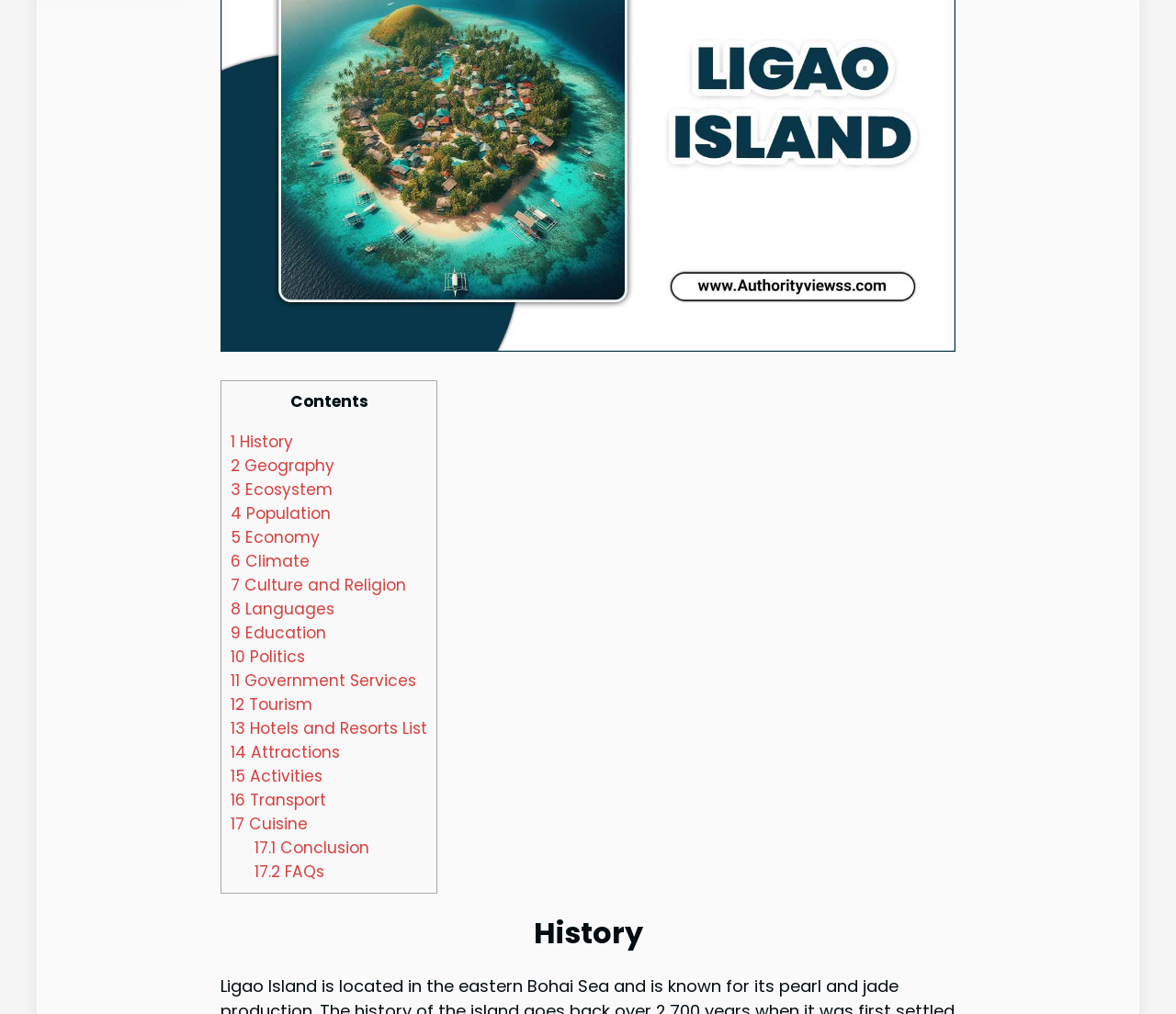What is the first topic listed under Contents?
Based on the image, provide your answer in one word or phrase.

History